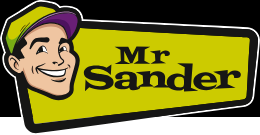What type of service does Mr Sander specialize in?
Respond with a short answer, either a single word or a phrase, based on the image.

Flooring service